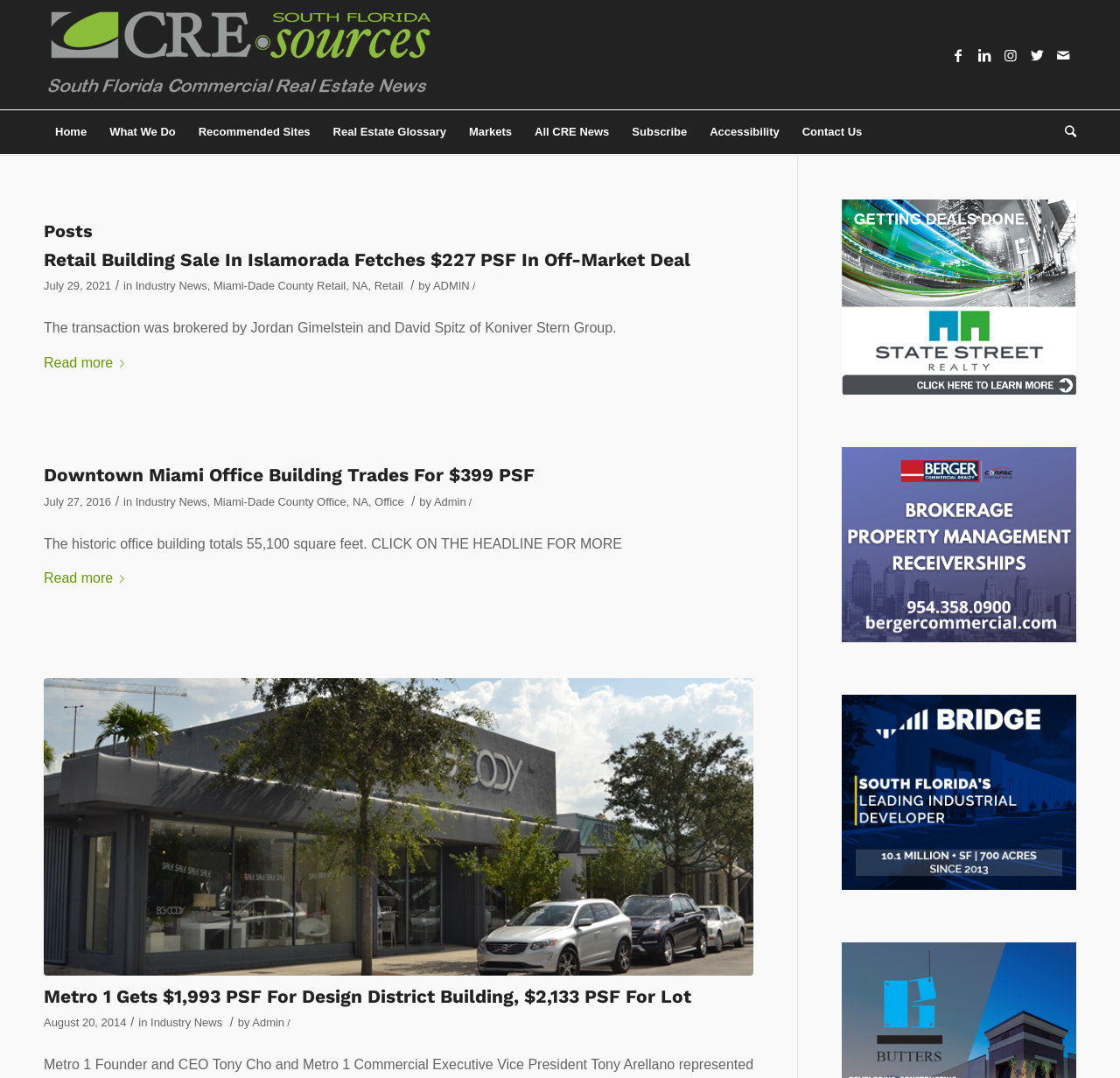What is the date of the second article?
Provide a fully detailed and comprehensive answer to the question.

I looked at the second article element and found the time element inside it, which contains the text 'July 27, 2016'. This suggests that the date of the second article is July 27, 2016.